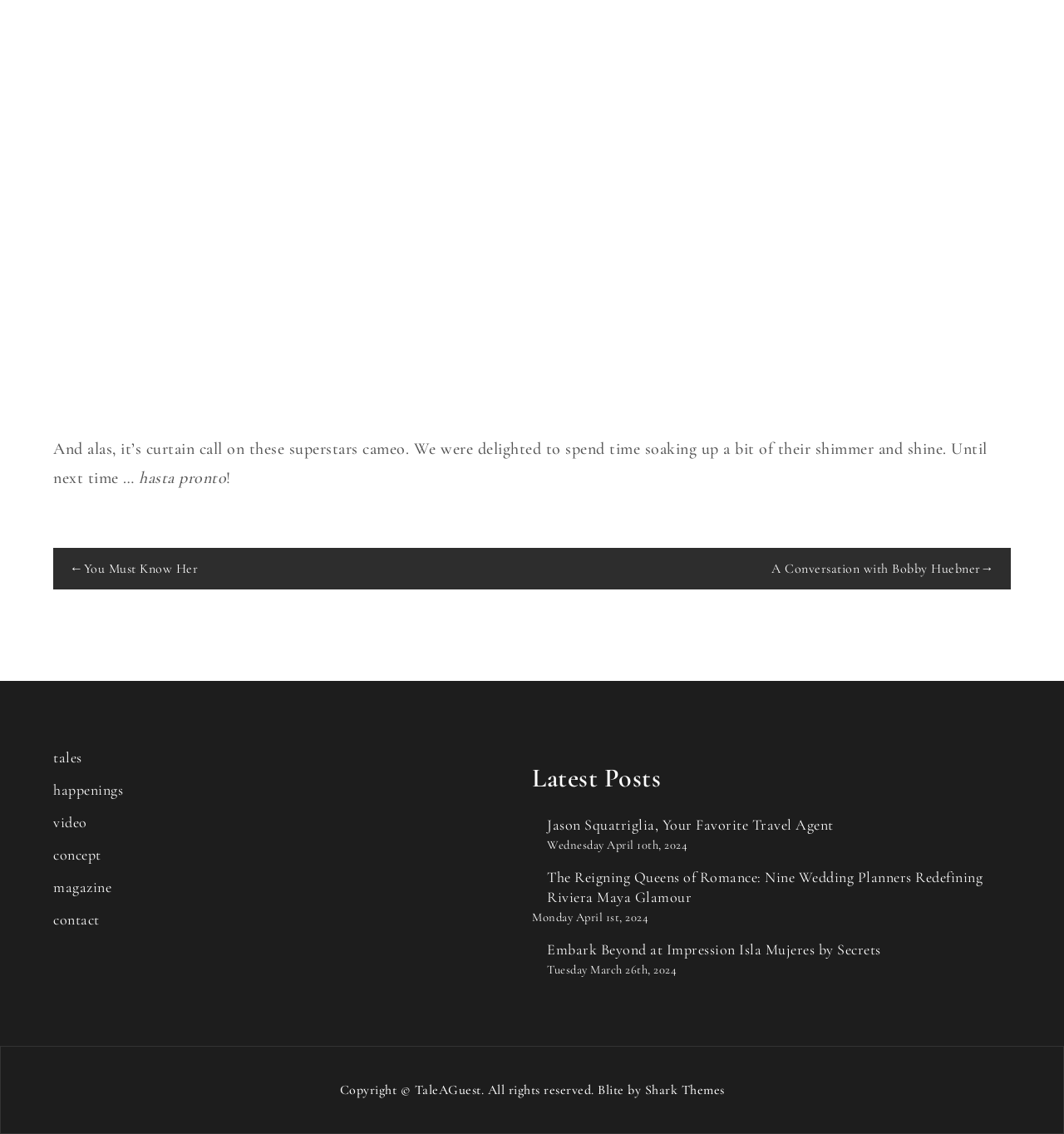Please specify the bounding box coordinates of the element that should be clicked to execute the given instruction: 'view latest posts'. Ensure the coordinates are four float numbers between 0 and 1, expressed as [left, top, right, bottom].

[0.5, 0.671, 0.93, 0.702]